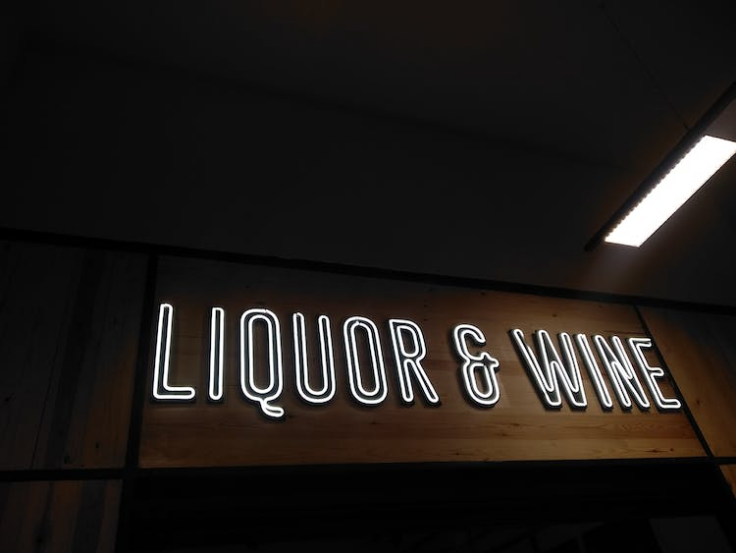Explain the image in detail, mentioning the main subjects and background elements.

The image features a prominent sign that reads "LIQUOR & WINE," illuminated in bright neon against a wooden background. The clarity and brightness of the lettering draw attention, suggesting a welcoming atmosphere for patrons seeking beverages. The clean design of the sign, coupled with its inviting glow, hints at a stylish establishment that offers a variety of alcoholic options, making it an attractive destination for wine lovers and those looking to enjoy an evening out. The setting appears modern and well-maintained, reflecting a commitment to quality in both aesthetics and offerings.